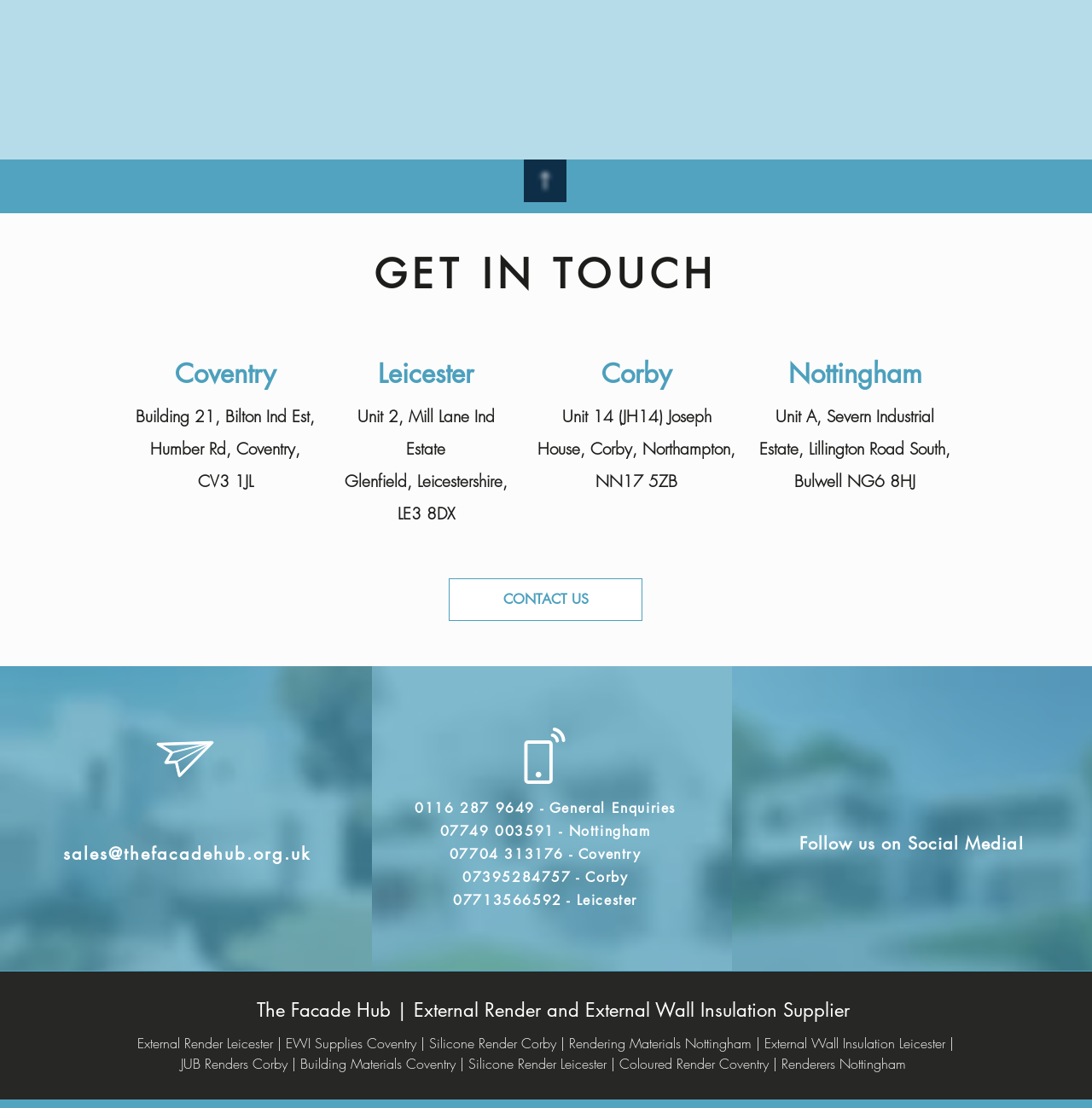Using the provided description: "CONTACT US", find the bounding box coordinates of the corresponding UI element. The output should be four float numbers between 0 and 1, in the format [left, top, right, bottom].

[0.411, 0.522, 0.588, 0.56]